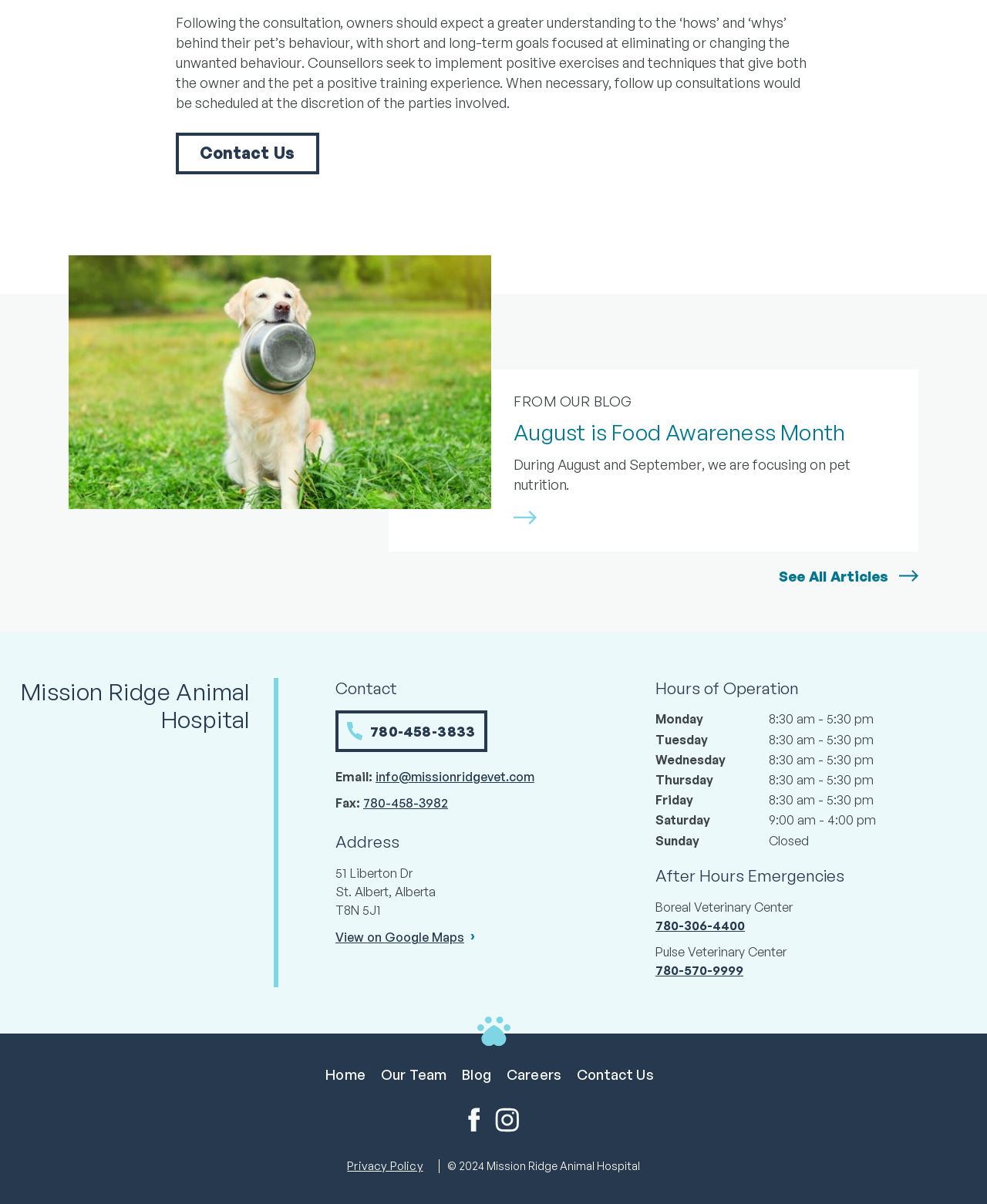Using the provided element description "Contact Us", determine the bounding box coordinates of the UI element.

[0.178, 0.11, 0.323, 0.145]